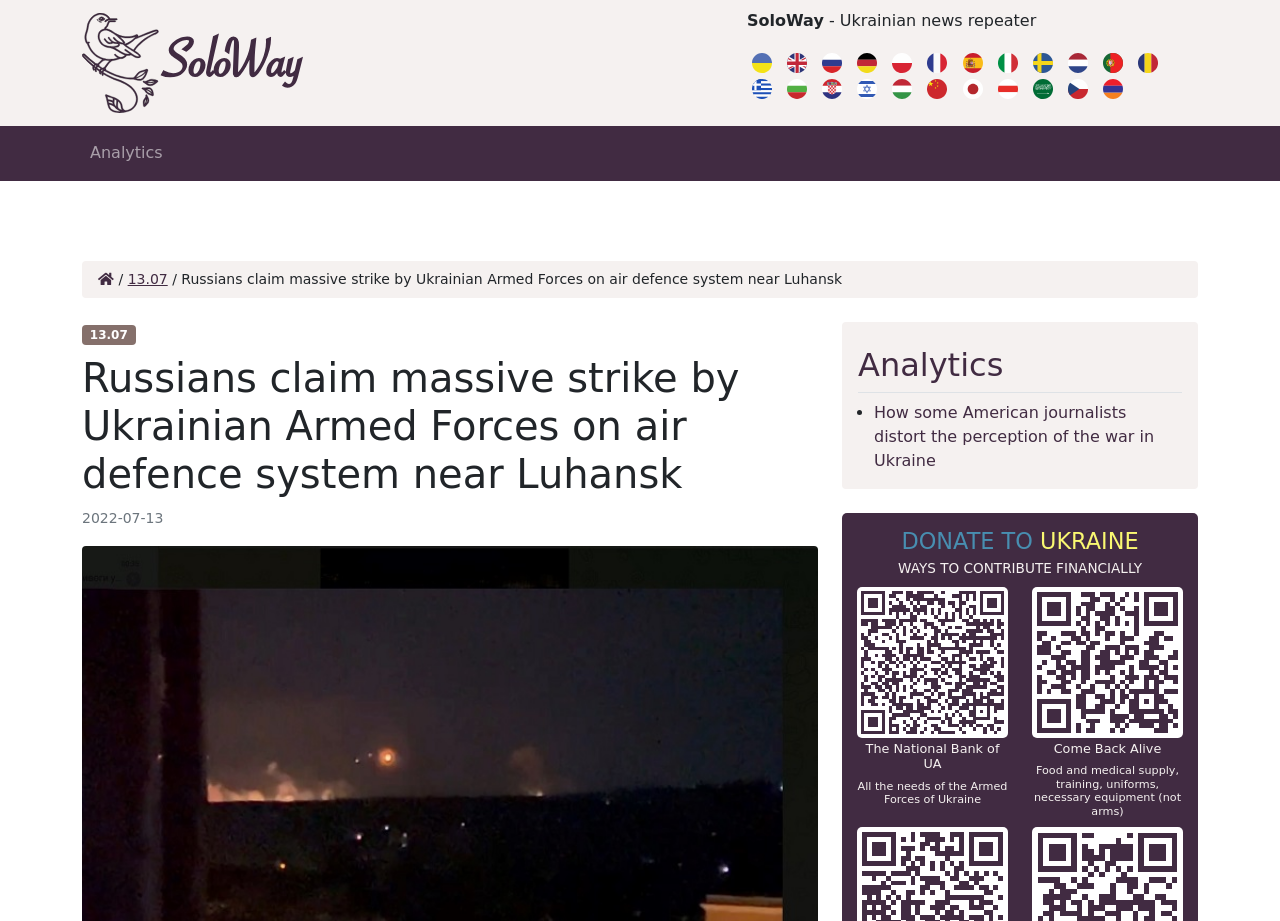Determine the bounding box coordinates for the area that needs to be clicked to fulfill this task: "Click the logo". The coordinates must be given as four float numbers between 0 and 1, i.e., [left, top, right, bottom].

[0.064, 0.009, 0.552, 0.128]